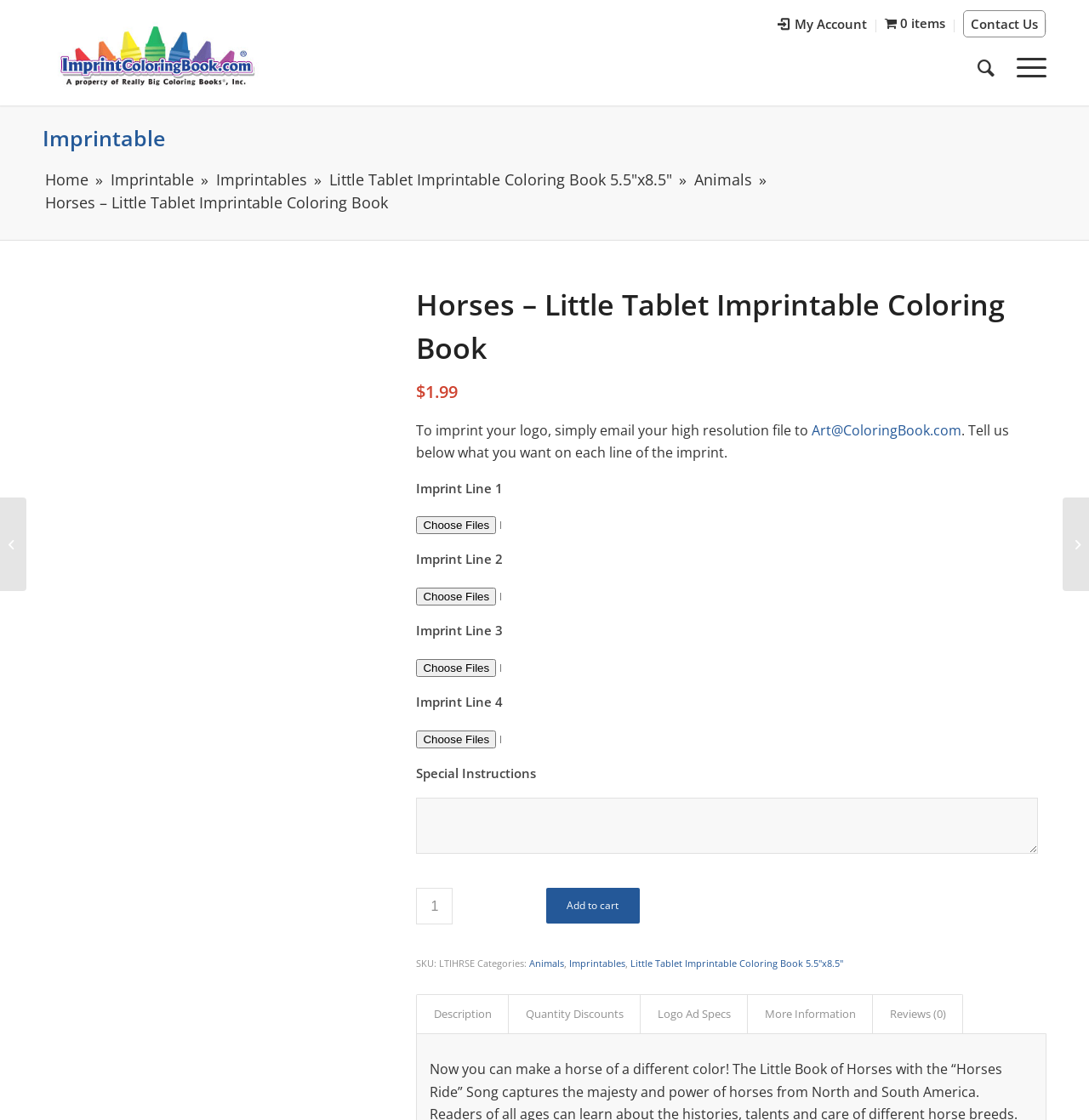Analyze the image and give a detailed response to the question:
What is the SKU of the product?

The SKU of the product can be found on the webpage by looking at the text next to the 'SKU:' label, which is 'LTIHRSE'.